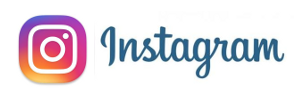Give a detailed account of the contents of the image.

The image displays the iconic Instagram logo, characterized by its gradient colors that transition from a warm orange to a vibrant purple. The visual features a stylized camera icon, encapsulated within a rounded square, with a contemporary script spelling out "Instagram" in a flowing, cursive font. This emblem represents a leading social media platform widely used for sharing photos and videos, enabling users to connect through visual storytelling. The logo's design is instantly recognizable, symbolizing creativity, community, and a digital space where moments are shared and captured.